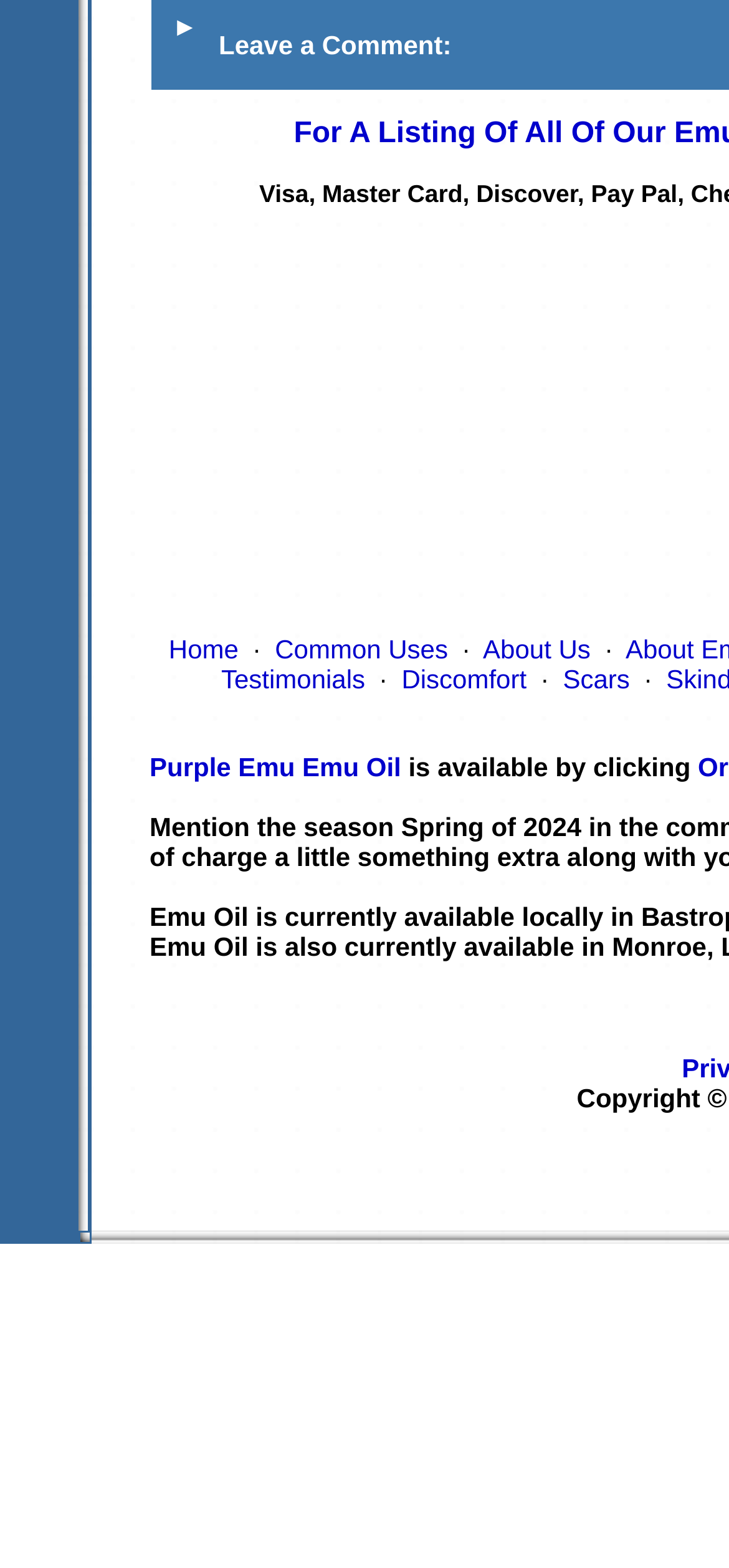Identify the bounding box coordinates for the UI element described as follows: "Purple Emu Emu Oil". Ensure the coordinates are four float numbers between 0 and 1, formatted as [left, top, right, bottom].

[0.205, 0.48, 0.55, 0.499]